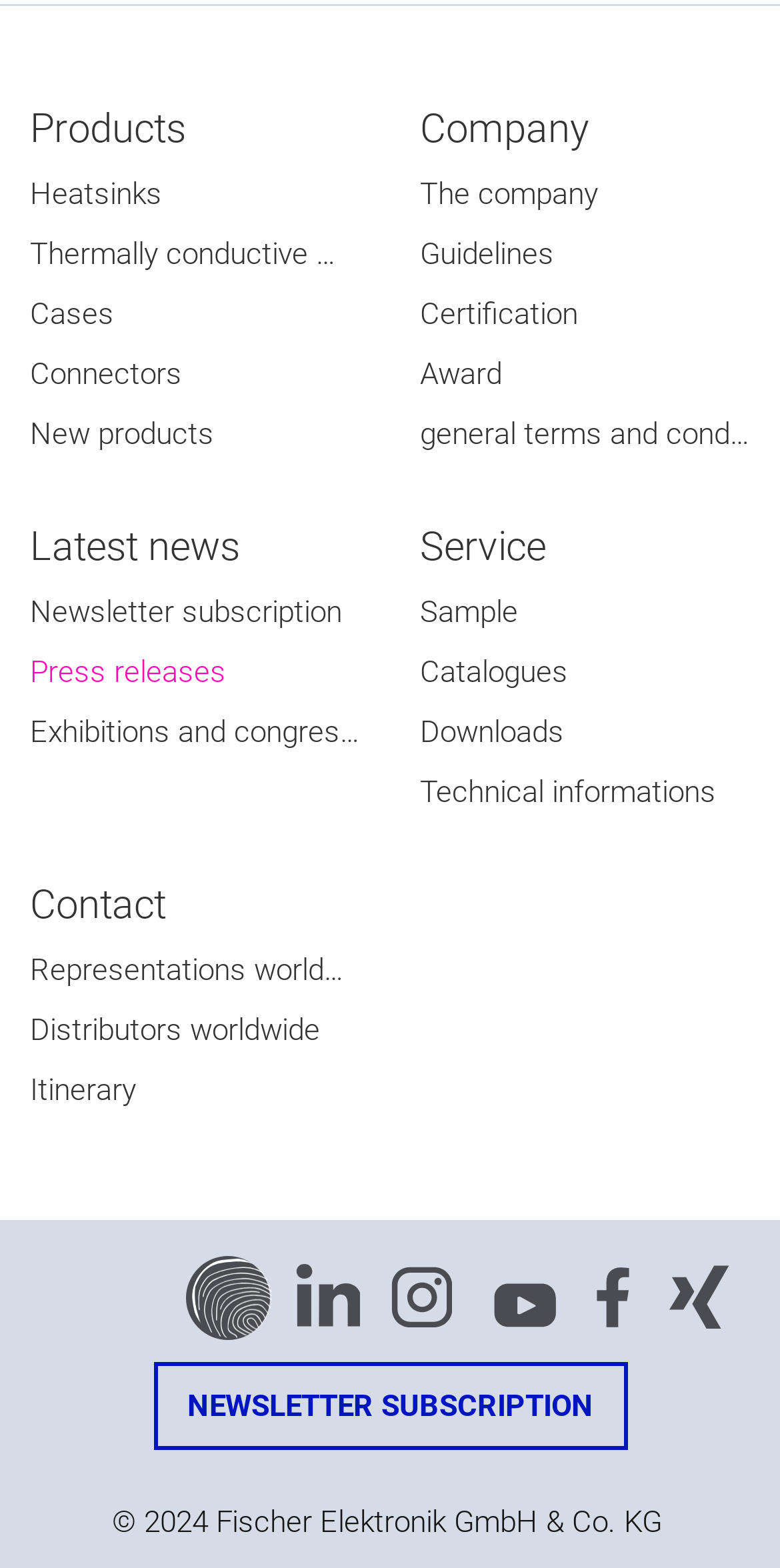Identify the bounding box coordinates of the element that should be clicked to fulfill this task: "Subscribe to the newsletter". The coordinates should be provided as four float numbers between 0 and 1, i.e., [left, top, right, bottom].

[0.196, 0.869, 0.804, 0.925]